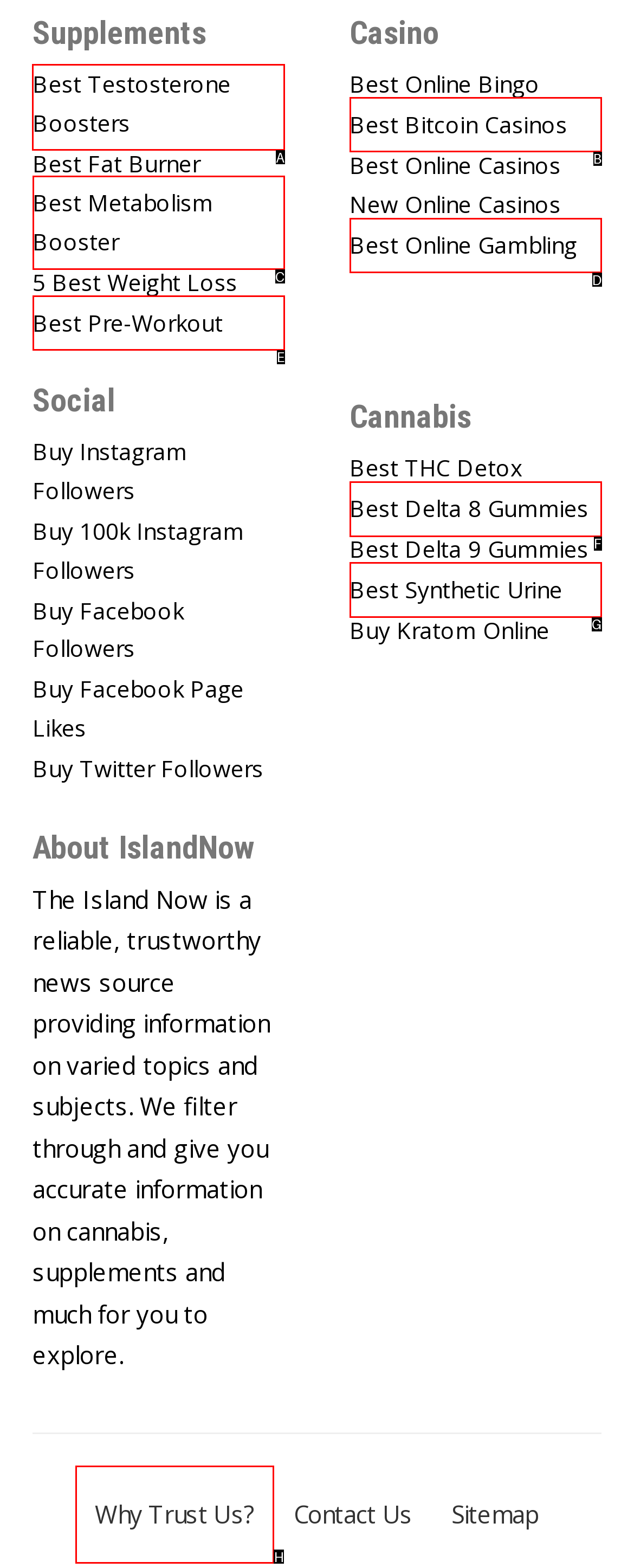Given the task: Click on Best Testosterone Boosters, tell me which HTML element to click on.
Answer with the letter of the correct option from the given choices.

A